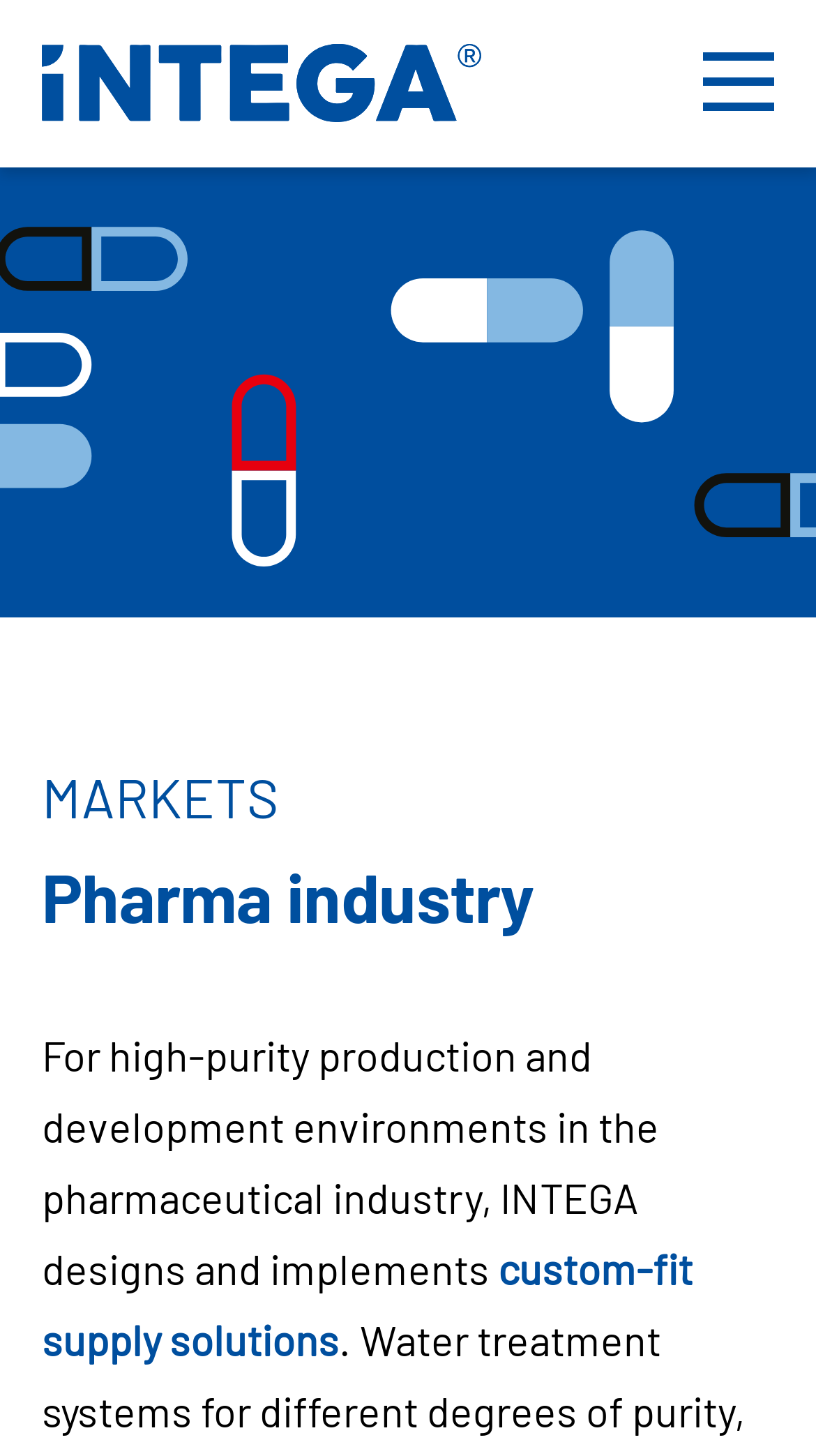Write an extensive caption that covers every aspect of the webpage.

The webpage is about Intega, a company in the pharma industry. At the top left, there is a link to the homepage, "Zur Startseite", accompanied by a series of small graphics symbols, likely representing a logo or icon. Below this, there is a heading that reads "Pharma industry". 

To the right of the heading, there is a block of text that describes Intega's services, stating that they design and implement custom-fit supply solutions for high-purity production and development environments in the pharmaceutical industry. This text is followed by a link to "custom-fit supply solutions". 

Above the heading, there is a tab labeled "MARKETS", which is positioned near the top of the page. The overall layout of the page is organized, with clear headings and concise text.